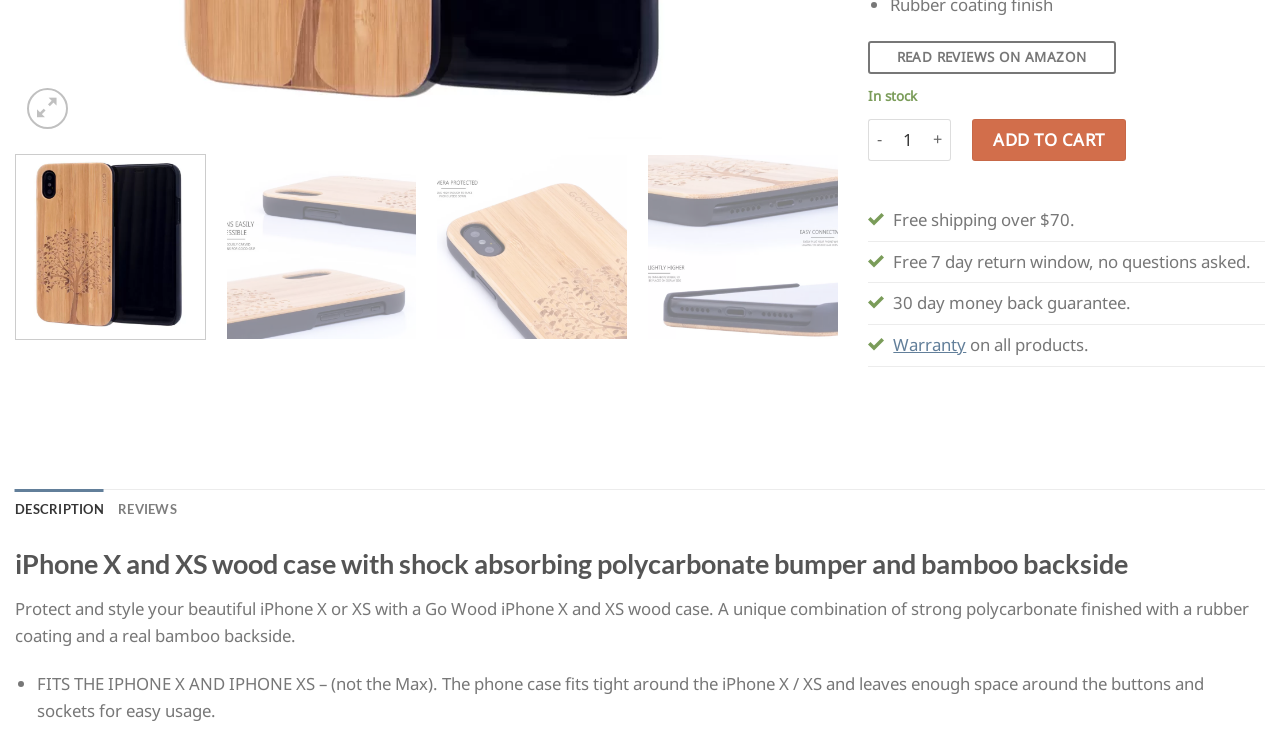Please find the bounding box for the following UI element description. Provide the coordinates in (top-left x, top-left y, bottom-right x, bottom-right y) format, with values between 0 and 1: Read reviews on Amazon

[0.678, 0.054, 0.872, 0.099]